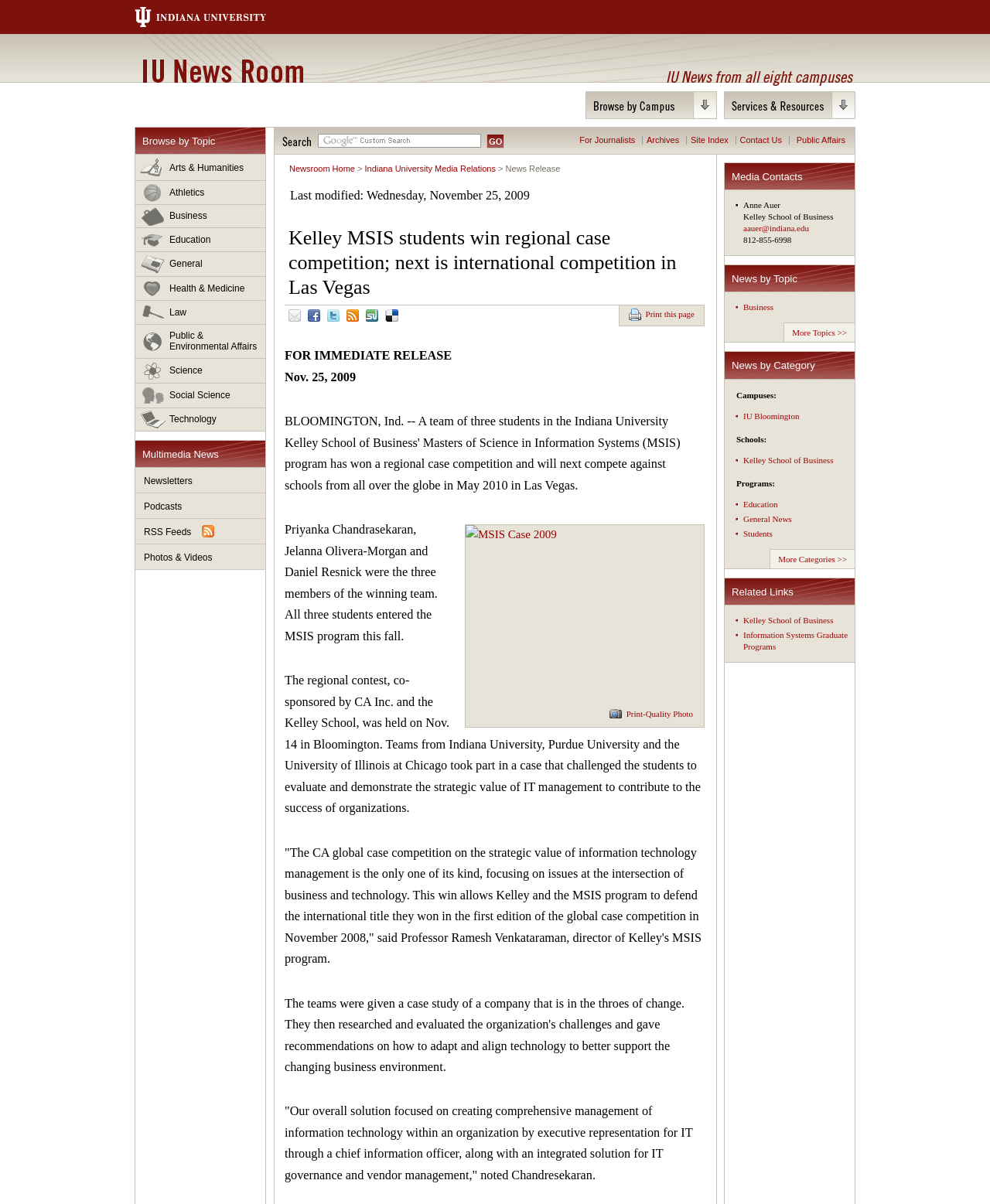Locate the bounding box coordinates of the clickable region necessary to complete the following instruction: "Click on Contents and Lesson 1". Provide the coordinates in the format of four float numbers between 0 and 1, i.e., [left, top, right, bottom].

None